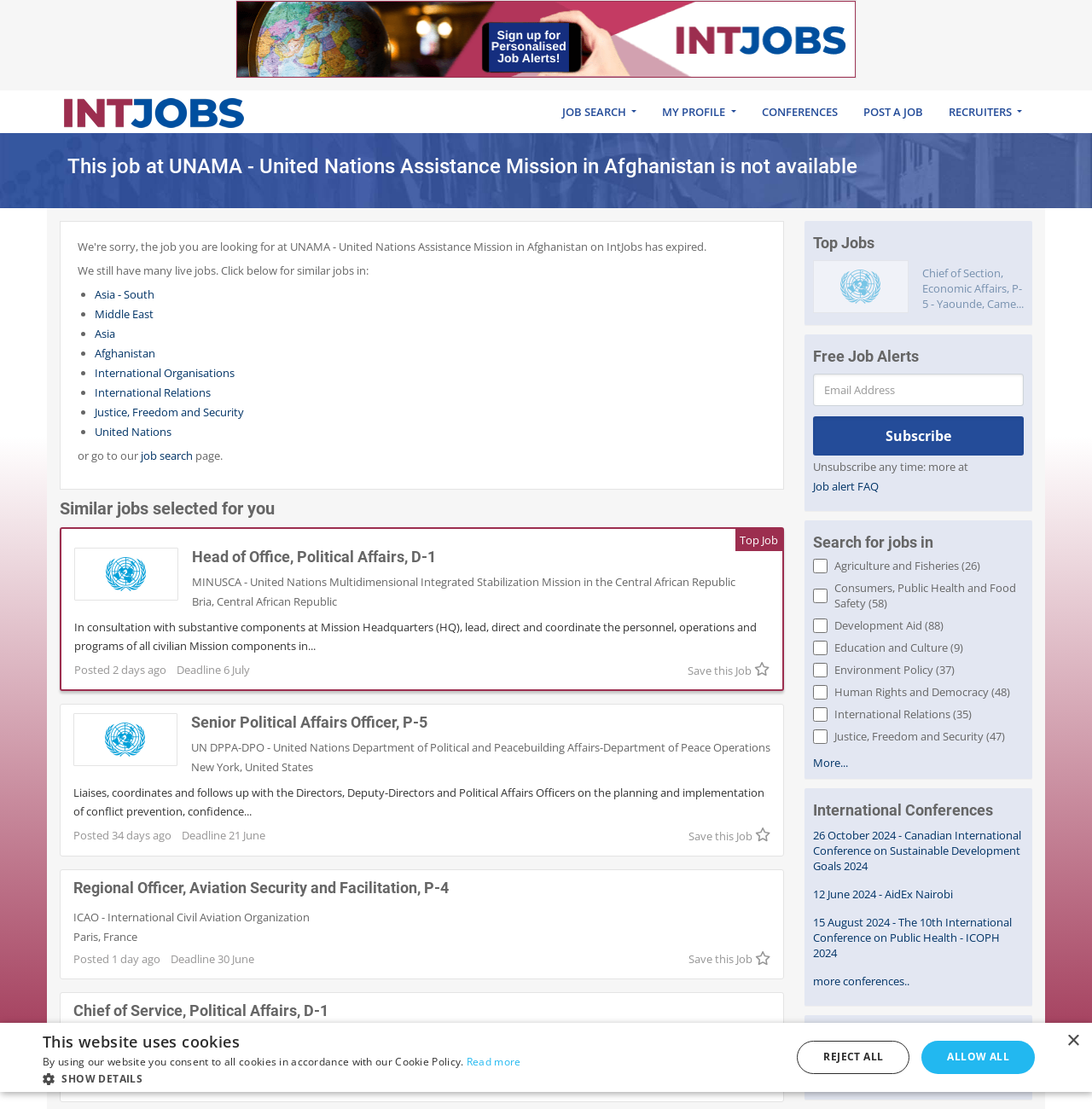Select the bounding box coordinates of the element I need to click to carry out the following instruction: "Subscribe to free job alerts".

[0.745, 0.375, 0.938, 0.411]